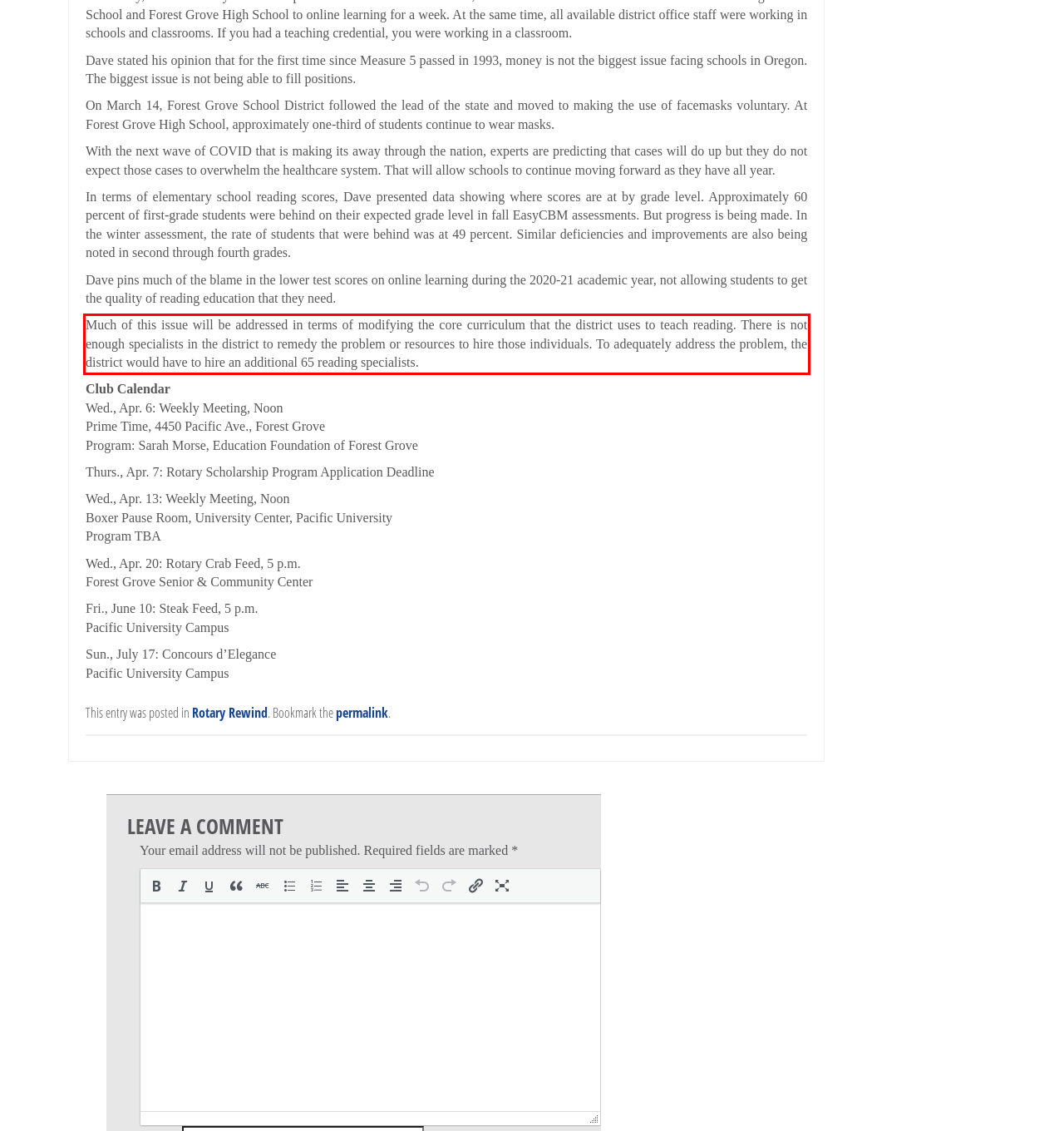Given a screenshot of a webpage, identify the red bounding box and perform OCR to recognize the text within that box.

Much of this issue will be addressed in terms of modifying the core curriculum that the district uses to teach reading. There is not enough specialists in the district to remedy the problem or resources to hire those individuals. To adequately address the problem, the district would have to hire an additional 65 reading specialists.